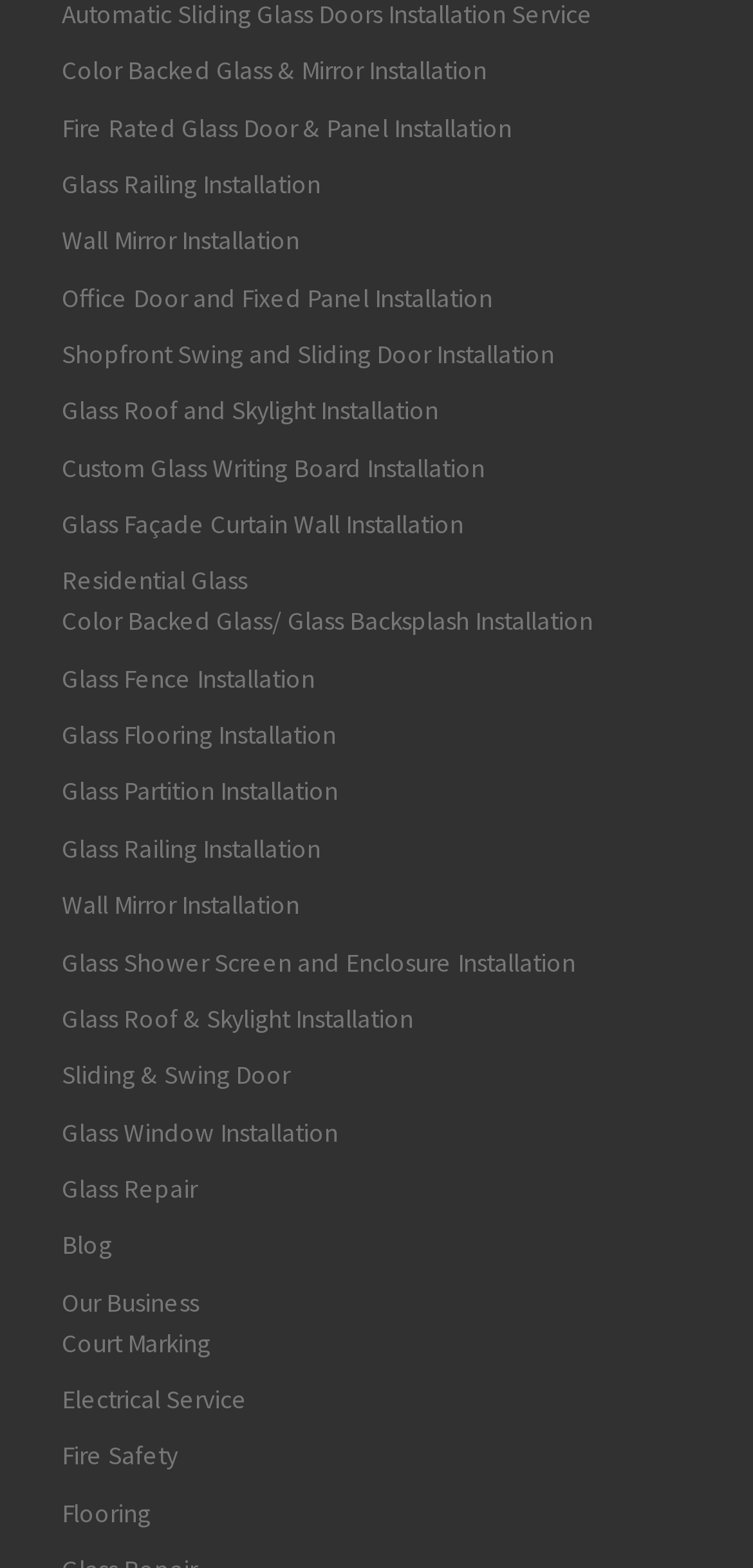Are non-glass related services offered? Analyze the screenshot and reply with just one word or a short phrase.

Yes